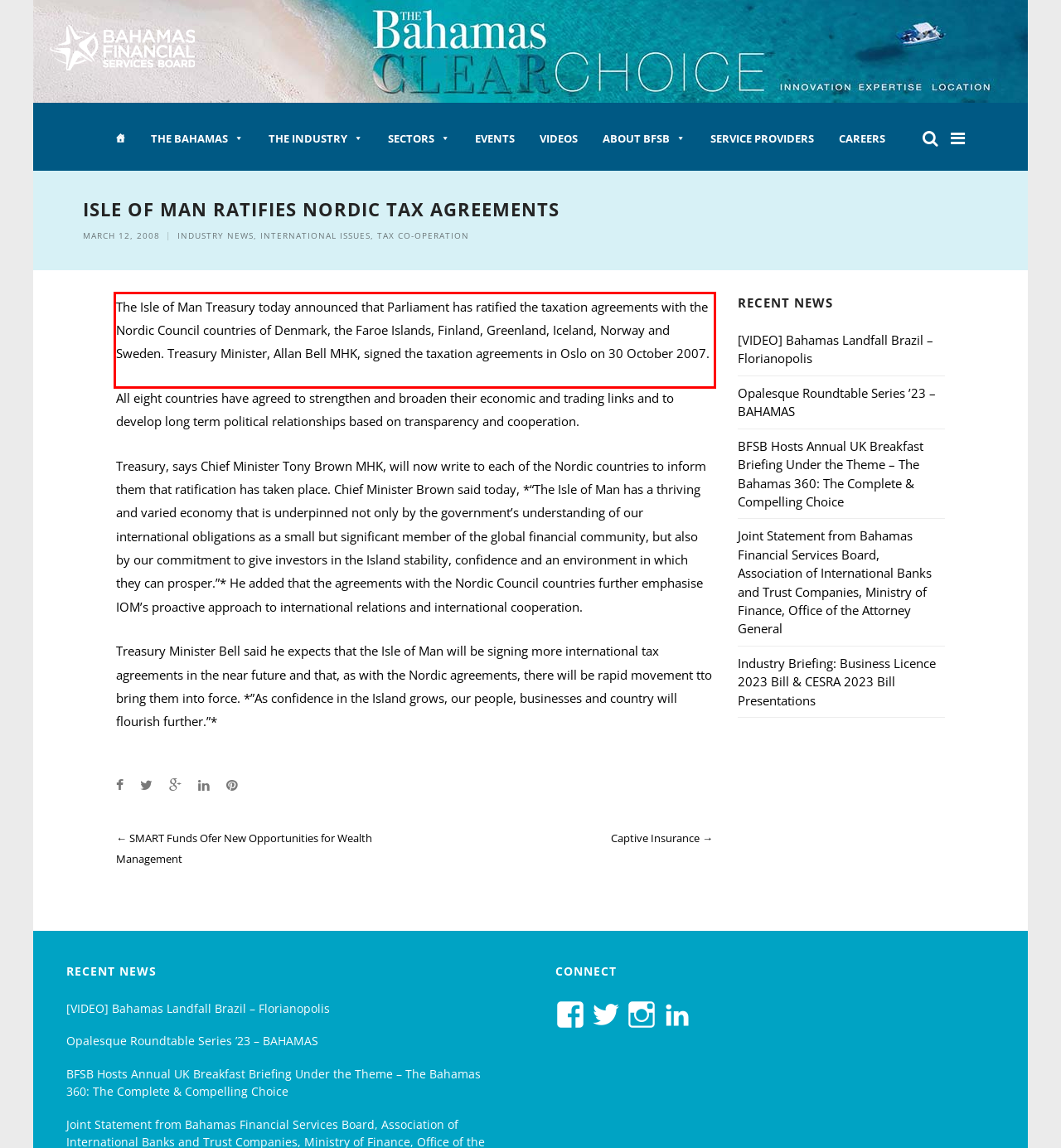You have a webpage screenshot with a red rectangle surrounding a UI element. Extract the text content from within this red bounding box.

The Isle of Man Treasury today announced that Parliament has ratified the taxation agreements with the Nordic Council countries of Denmark, the Faroe Islands, Finland, Greenland, Iceland, Norway and Sweden. Treasury Minister, Allan Bell MHK, signed the taxation agreements in Oslo on 30 October 2007.